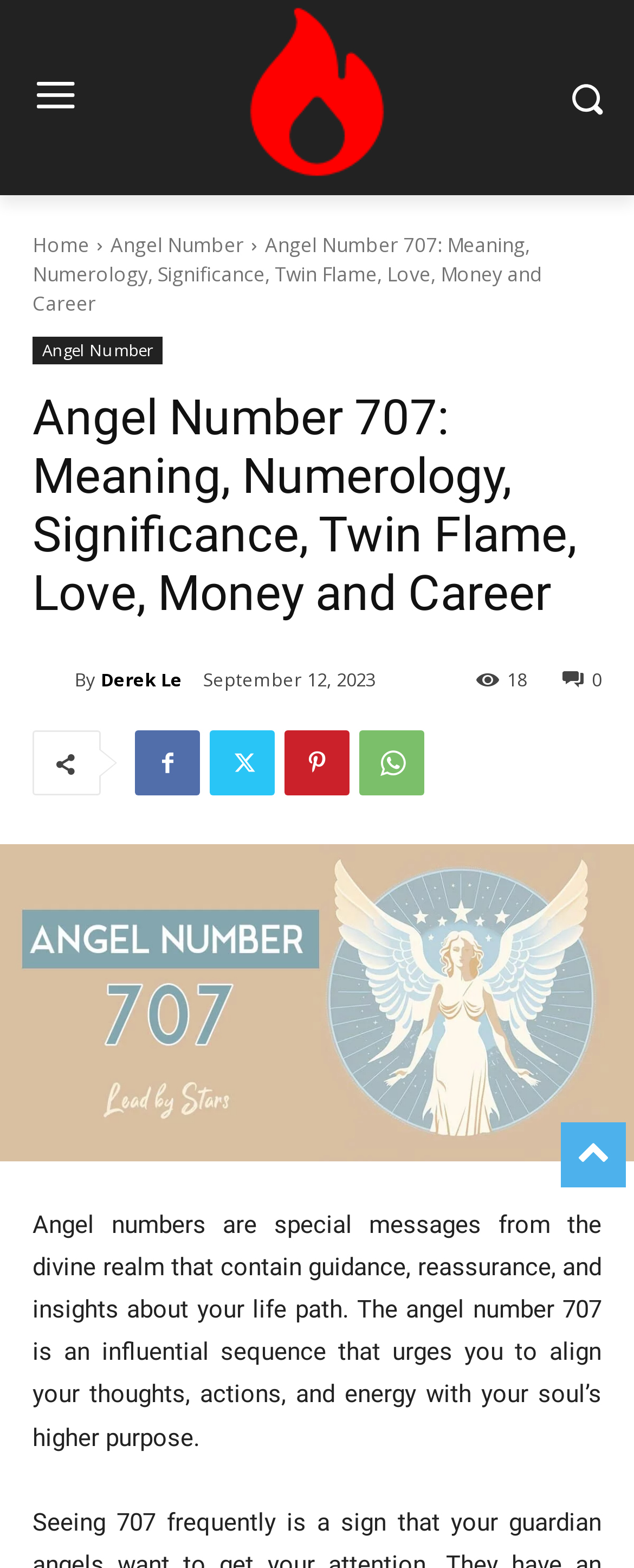Please determine the bounding box coordinates of the area that needs to be clicked to complete this task: 'Click on the Home link'. The coordinates must be four float numbers between 0 and 1, formatted as [left, top, right, bottom].

[0.051, 0.147, 0.141, 0.165]